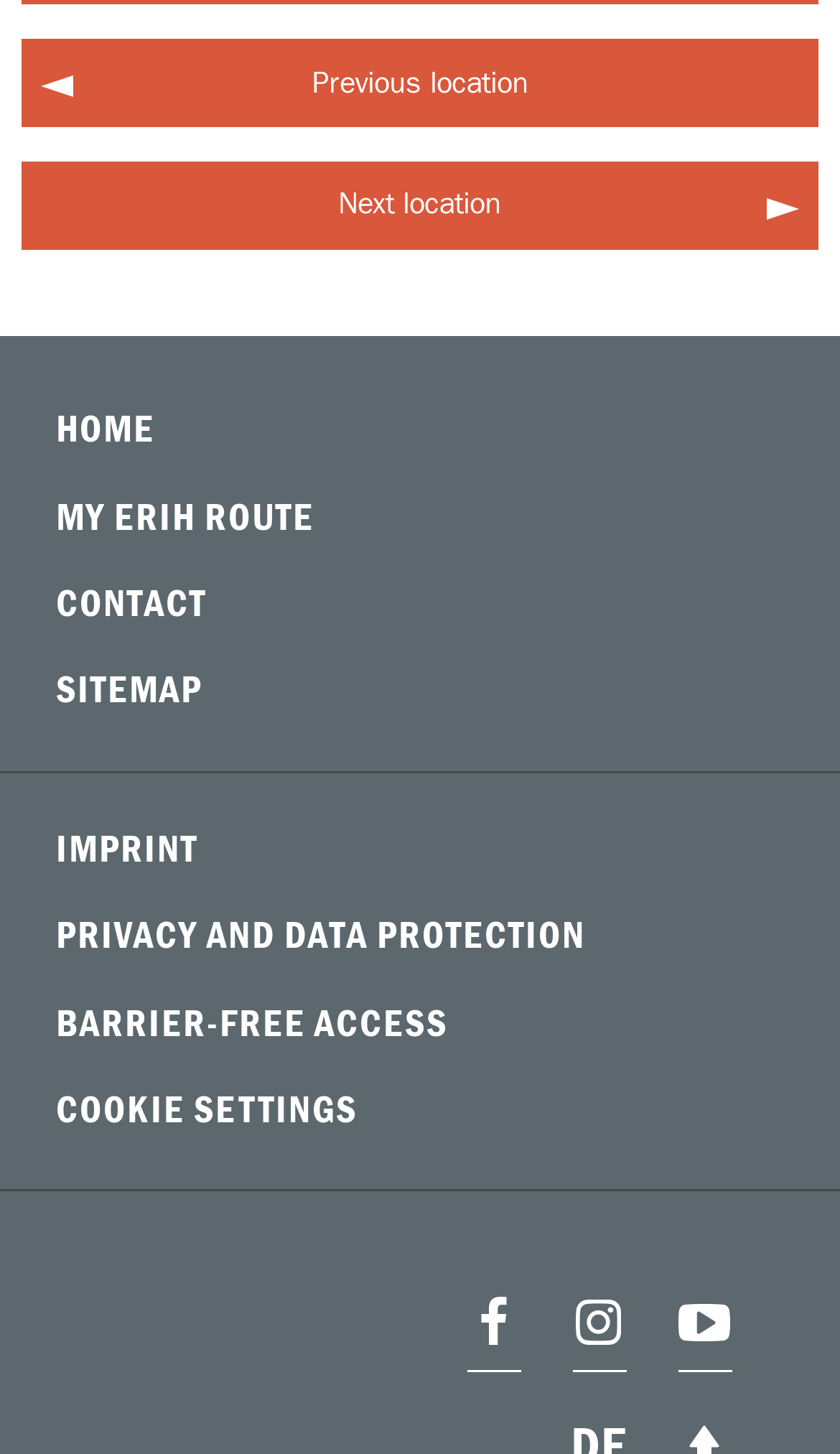What is the first link in the navigation menu?
Answer the question with a single word or phrase by looking at the picture.

HOME